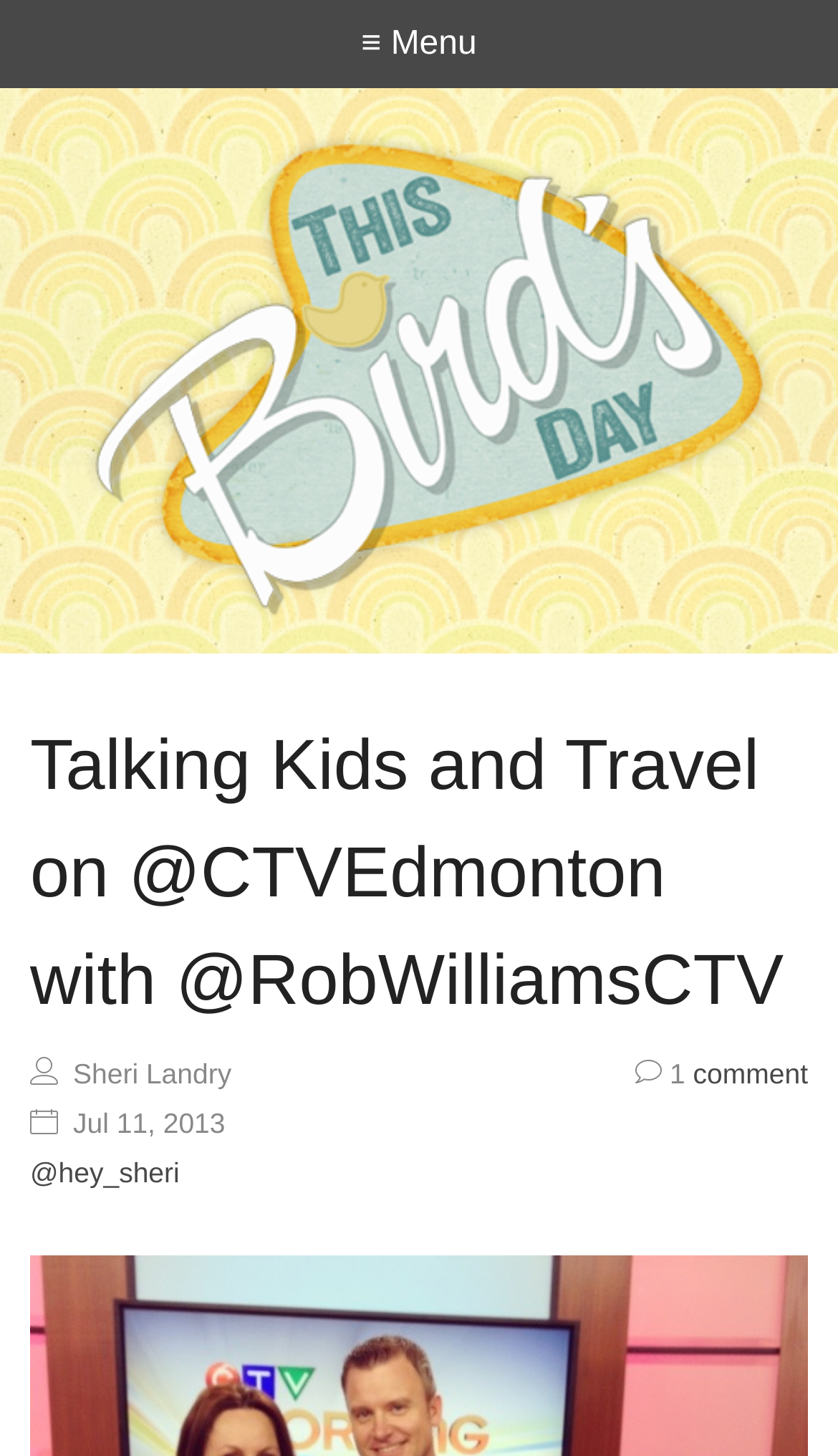What is the headline of the webpage?

Talking Kids and Travel on @CTVEdmonton with @RobWilliamsCTV